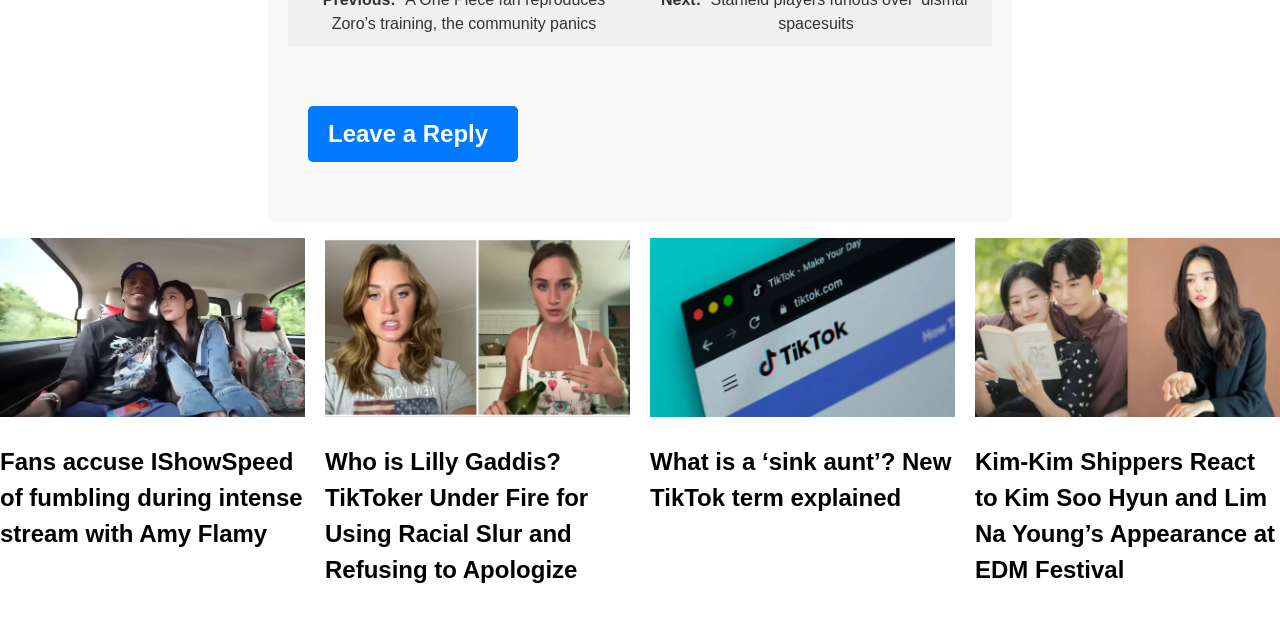Determine the bounding box coordinates of the clickable element to achieve the following action: 'Read the article about Kim Soo Hyun and Lim Na Young'. Provide the coordinates as four float values between 0 and 1, formatted as [left, top, right, bottom].

[0.762, 0.706, 0.996, 0.919]